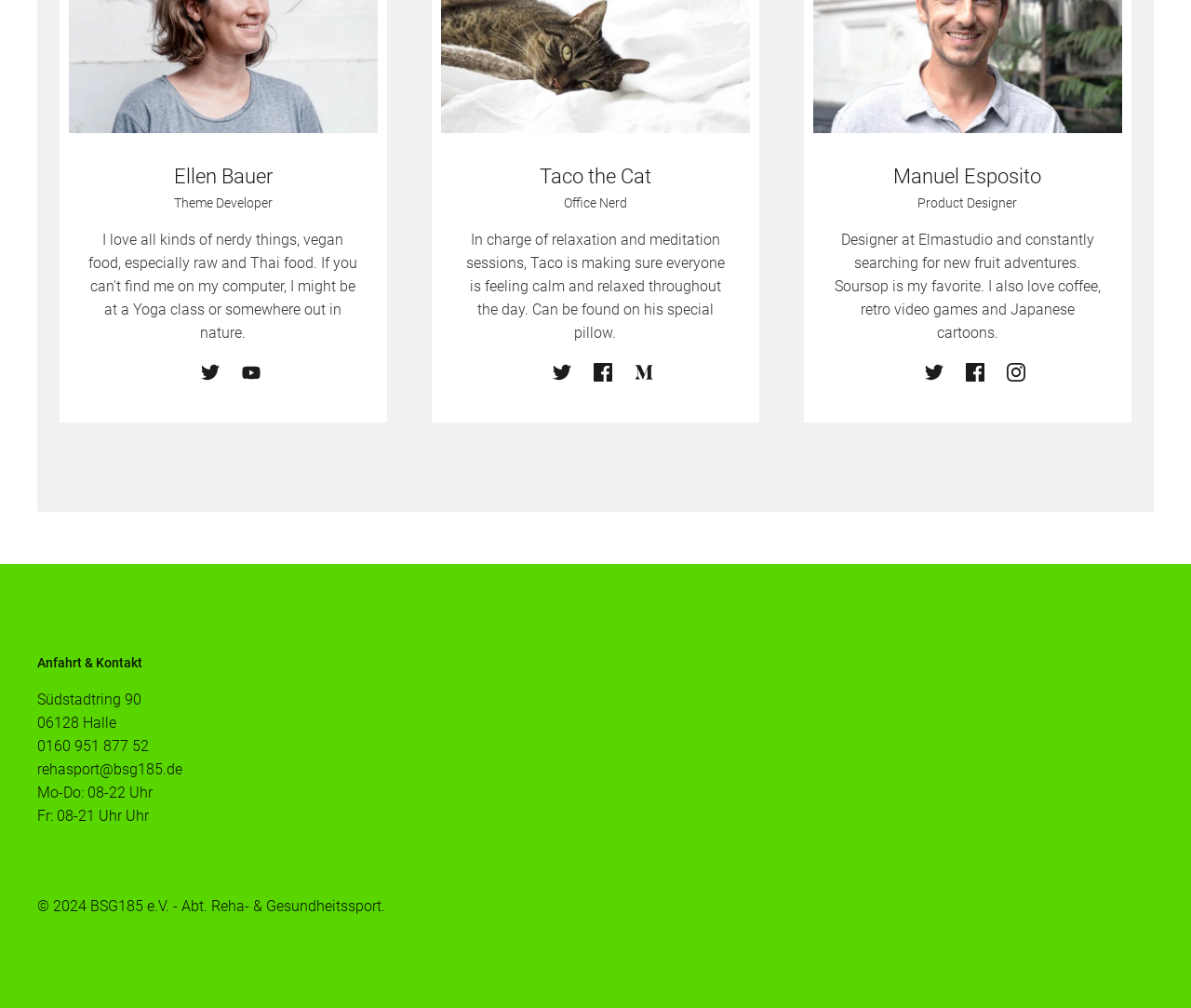Identify the coordinates of the bounding box for the element described below: "Bulletins". Return the coordinates as four float numbers between 0 and 1: [left, top, right, bottom].

None